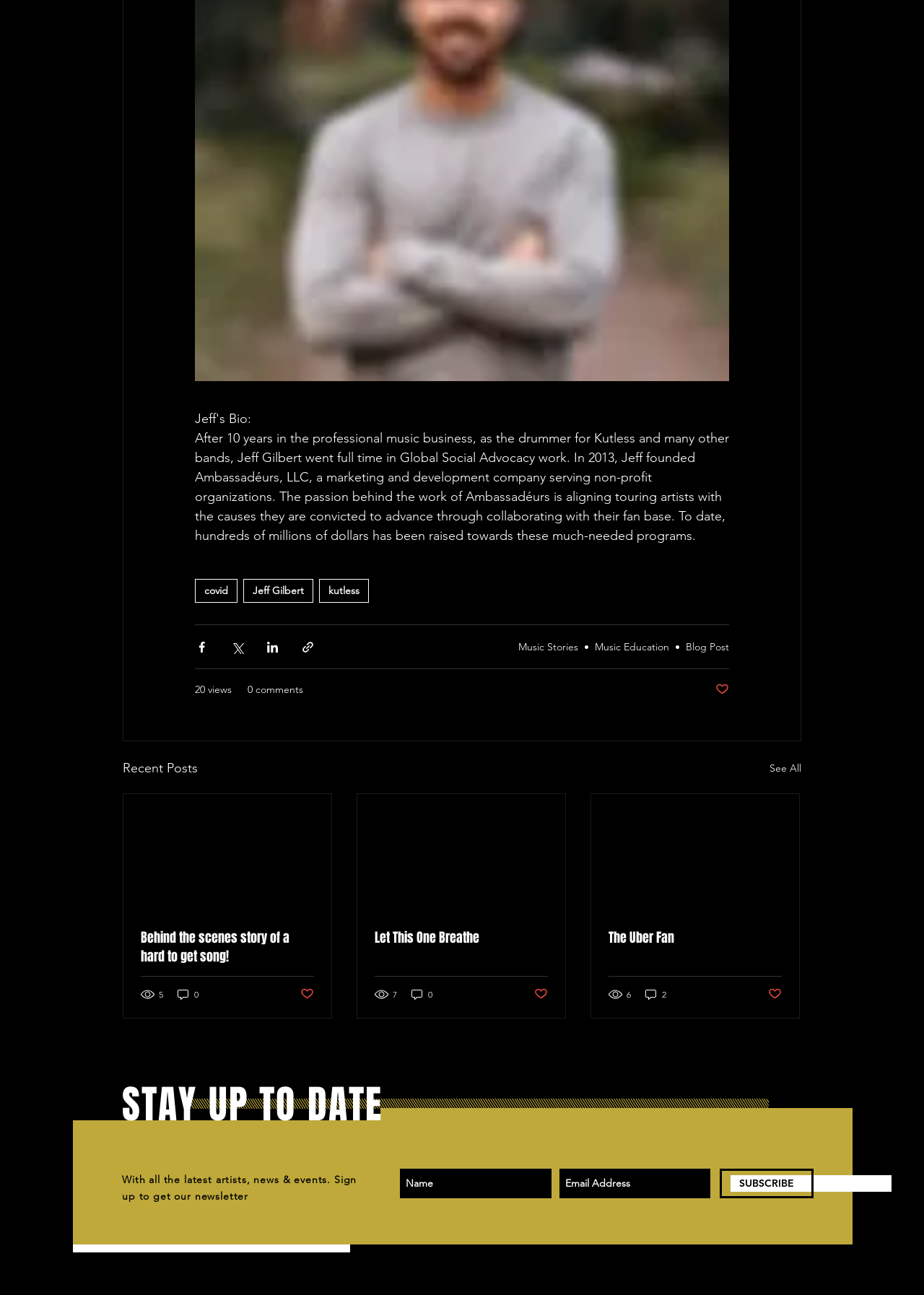Provide the bounding box coordinates for the UI element described in this sentence: "0 comments". The coordinates should be four float values between 0 and 1, i.e., [left, top, right, bottom].

[0.268, 0.527, 0.328, 0.539]